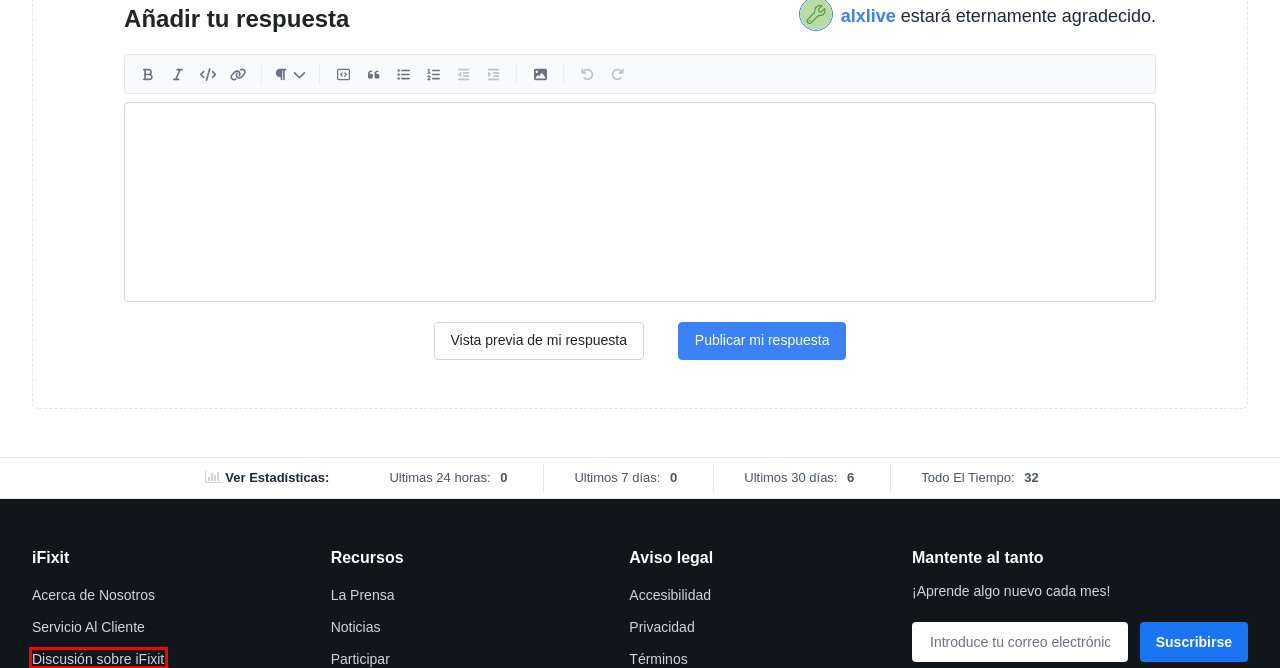You are given a webpage screenshot where a red bounding box highlights an element. Determine the most fitting webpage description for the new page that loads after clicking the element within the red bounding box. Here are the candidates:
A. MacBook Pro 15" Retina Mid 2012 Parts | iFixit
B. Foro de reparación de MacBook Pro 15" Retina - iFixit
C. Foro de reparación de MacBook Pro 15" con pantalla de retina mediados de 2012 - iFixit
D. Home - iFixit Meta
E. Foro de reparación de Portátiles Mac - iFixit
F. Foro de reparación de MacBook Pro - iFixit
G. The Repair Association
H. Translate - iFixit

D